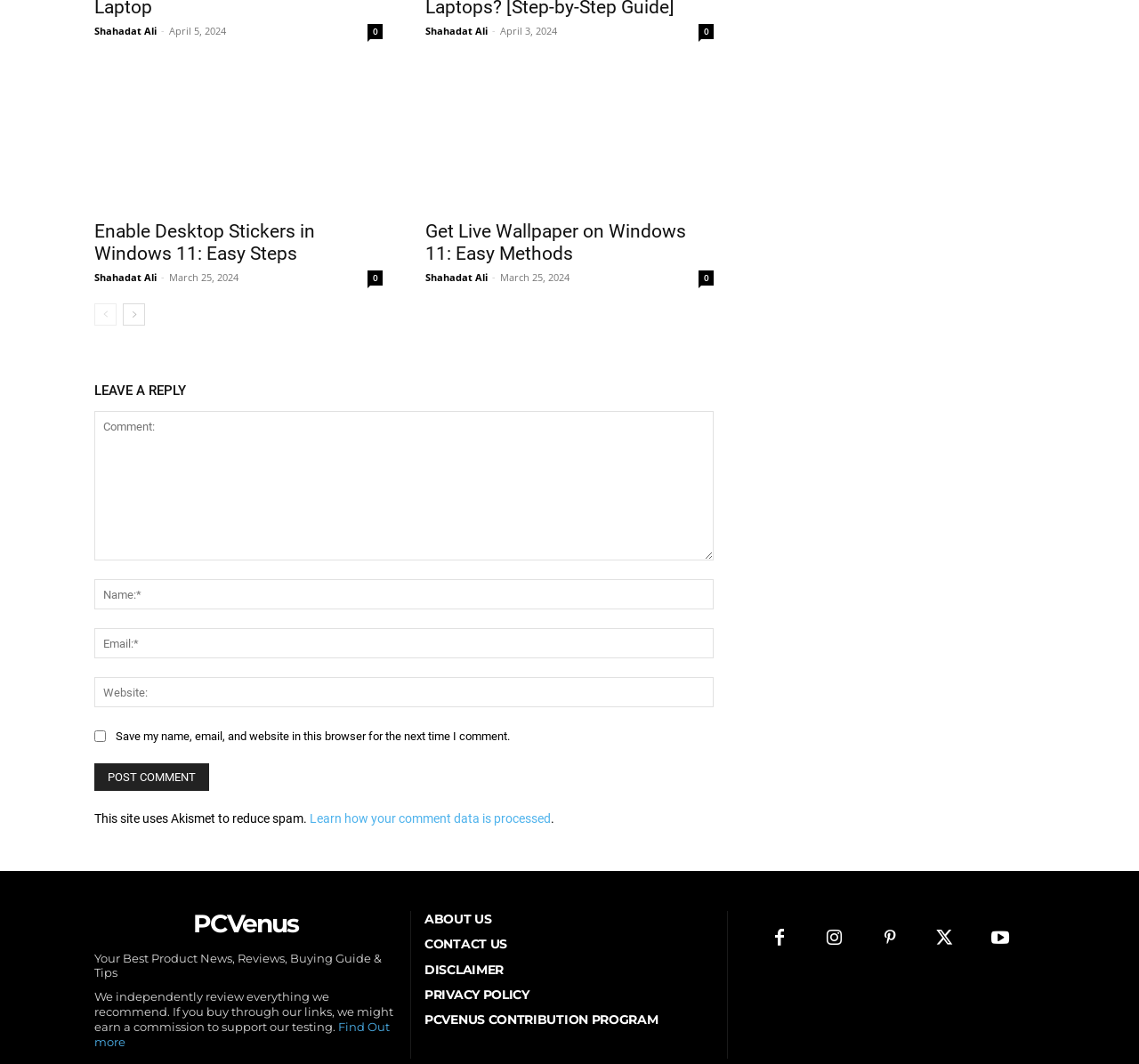Provide the bounding box coordinates for the area that should be clicked to complete the instruction: "Click on the 'prev-page' link".

[0.083, 0.285, 0.102, 0.306]